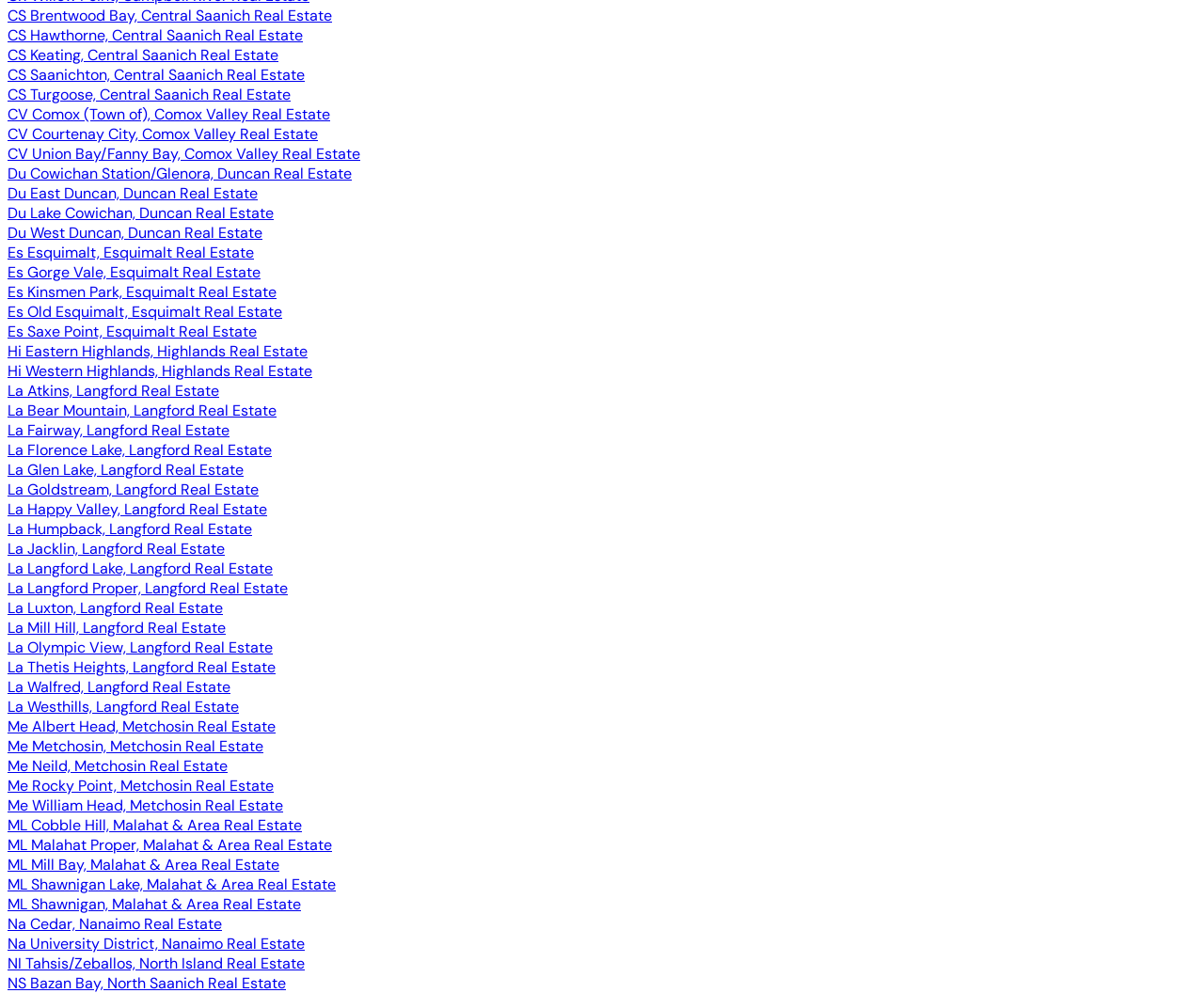Using the image as a reference, answer the following question in as much detail as possible:
In which city is the neighborhood 'Du Lake Cowichan' located?

I found the link 'Du Lake Cowichan, Duncan Real Estate' on the webpage, which indicates that the neighborhood 'Du Lake Cowichan' is located in the city of Duncan.